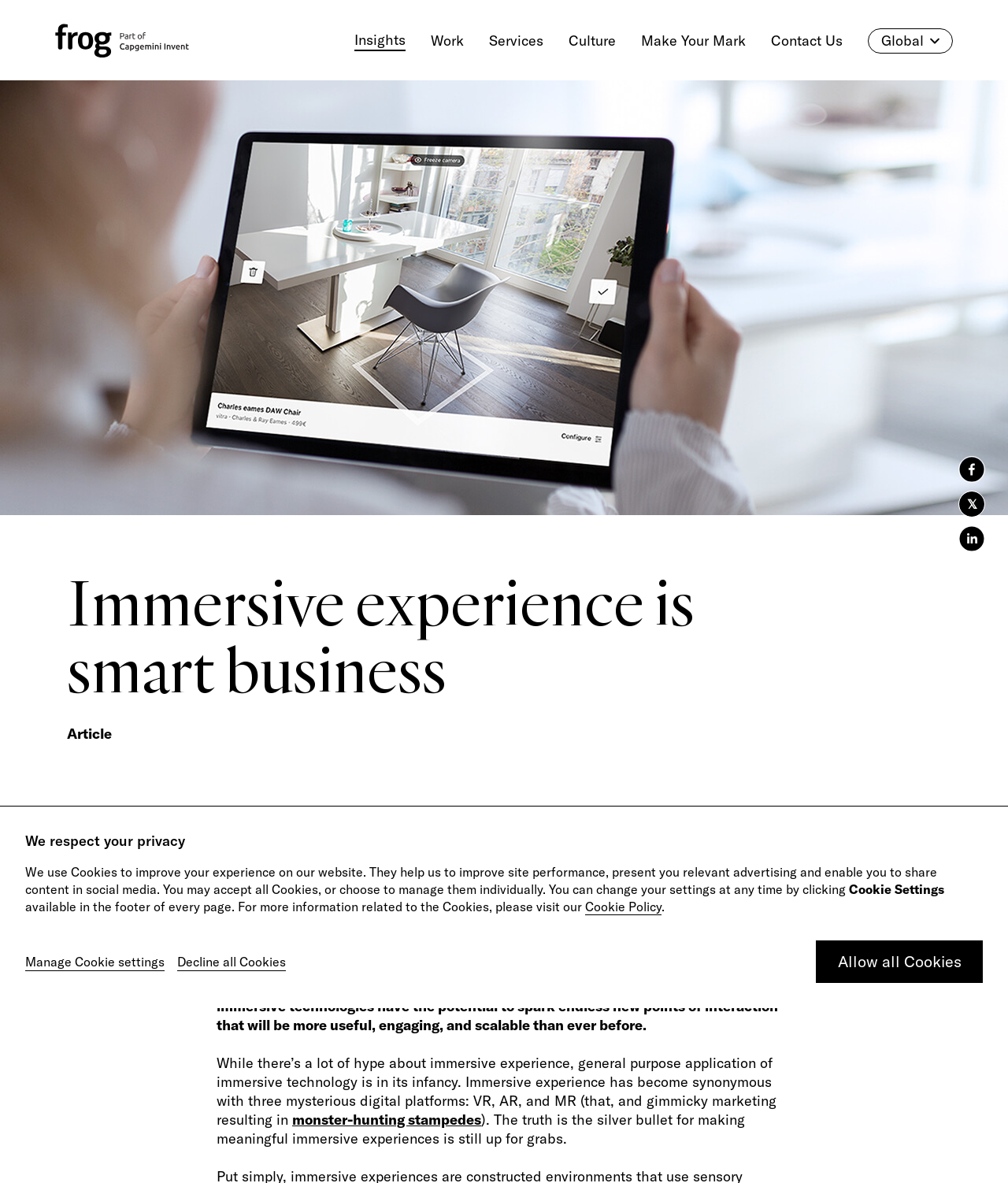What are the three digital platforms mentioned?
Please interpret the details in the image and answer the question thoroughly.

I determined the three digital platforms mentioned by examining the static text element that contains the text 'immersive experience has become synonymous with three mysterious digital platforms: VR, AR, and MR'. This suggests that the three digital platforms mentioned are VR, AR, and MR.